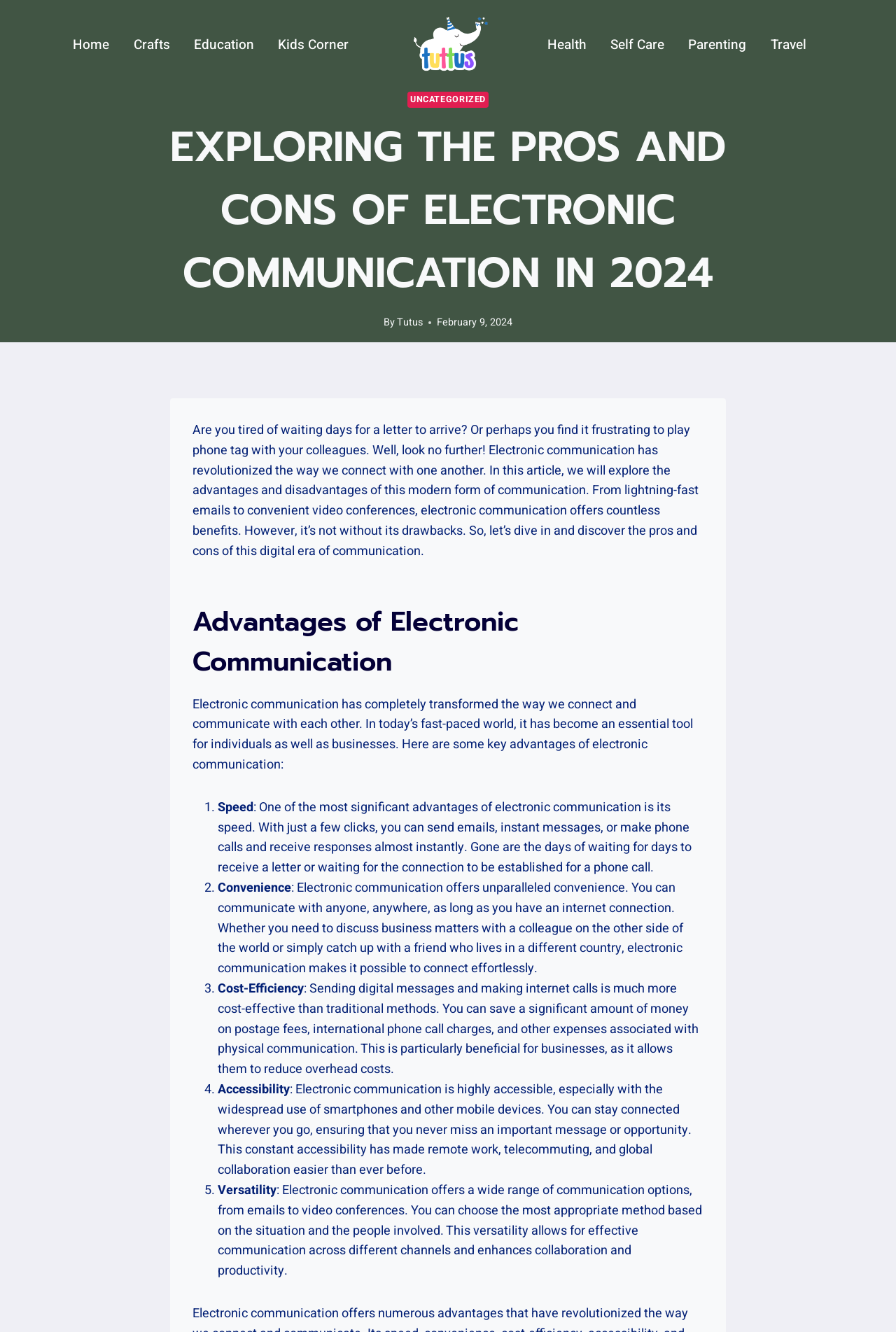Specify the bounding box coordinates of the area that needs to be clicked to achieve the following instruction: "Click on the 'Crafts' link".

[0.135, 0.024, 0.203, 0.044]